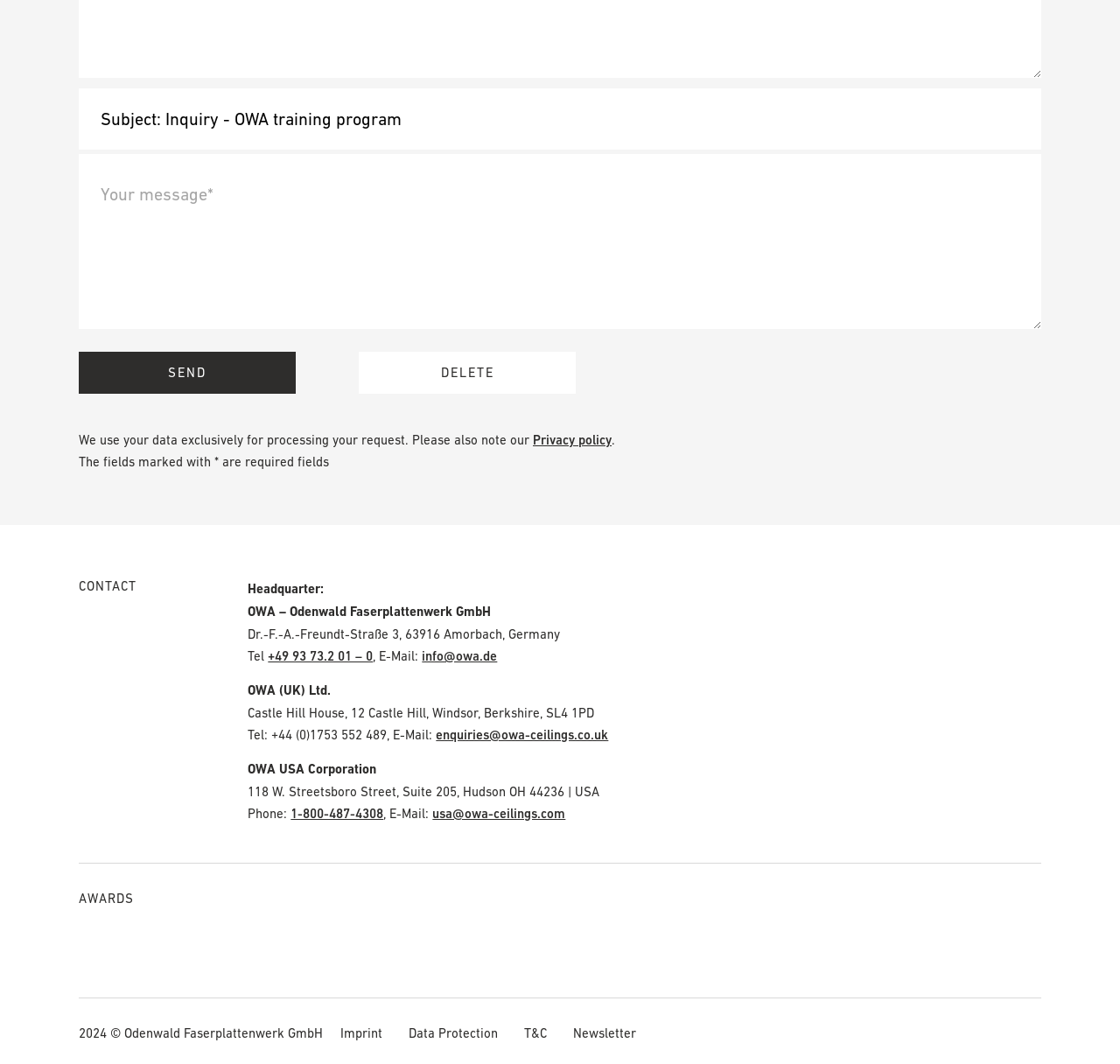Please identify the bounding box coordinates of the element I need to click to follow this instruction: "View privacy policy".

[0.476, 0.406, 0.546, 0.42]